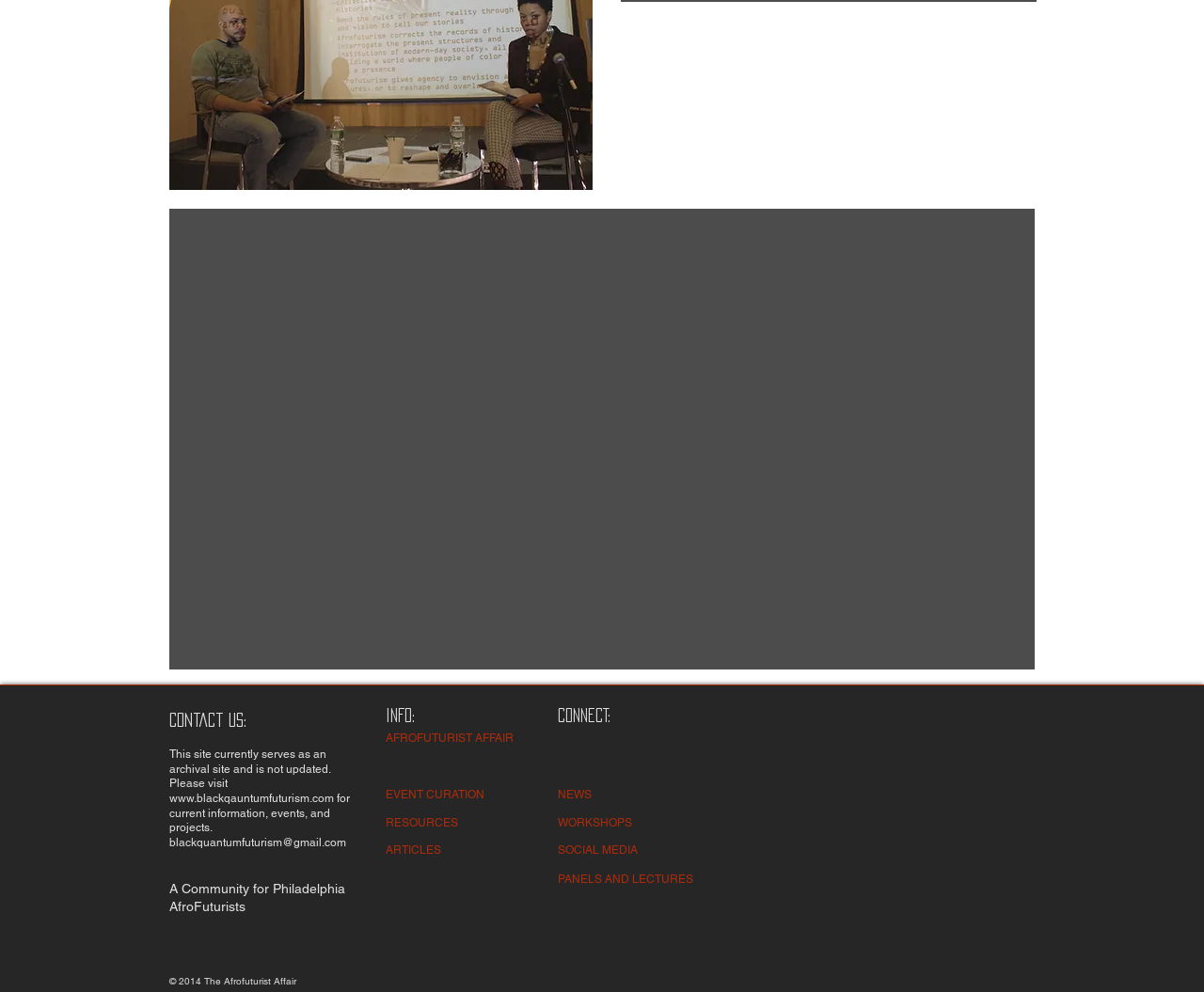Find the bounding box coordinates of the clickable element required to execute the following instruction: "go to the resources page". Provide the coordinates as four float numbers between 0 and 1, i.e., [left, top, right, bottom].

[0.32, 0.822, 0.416, 0.837]